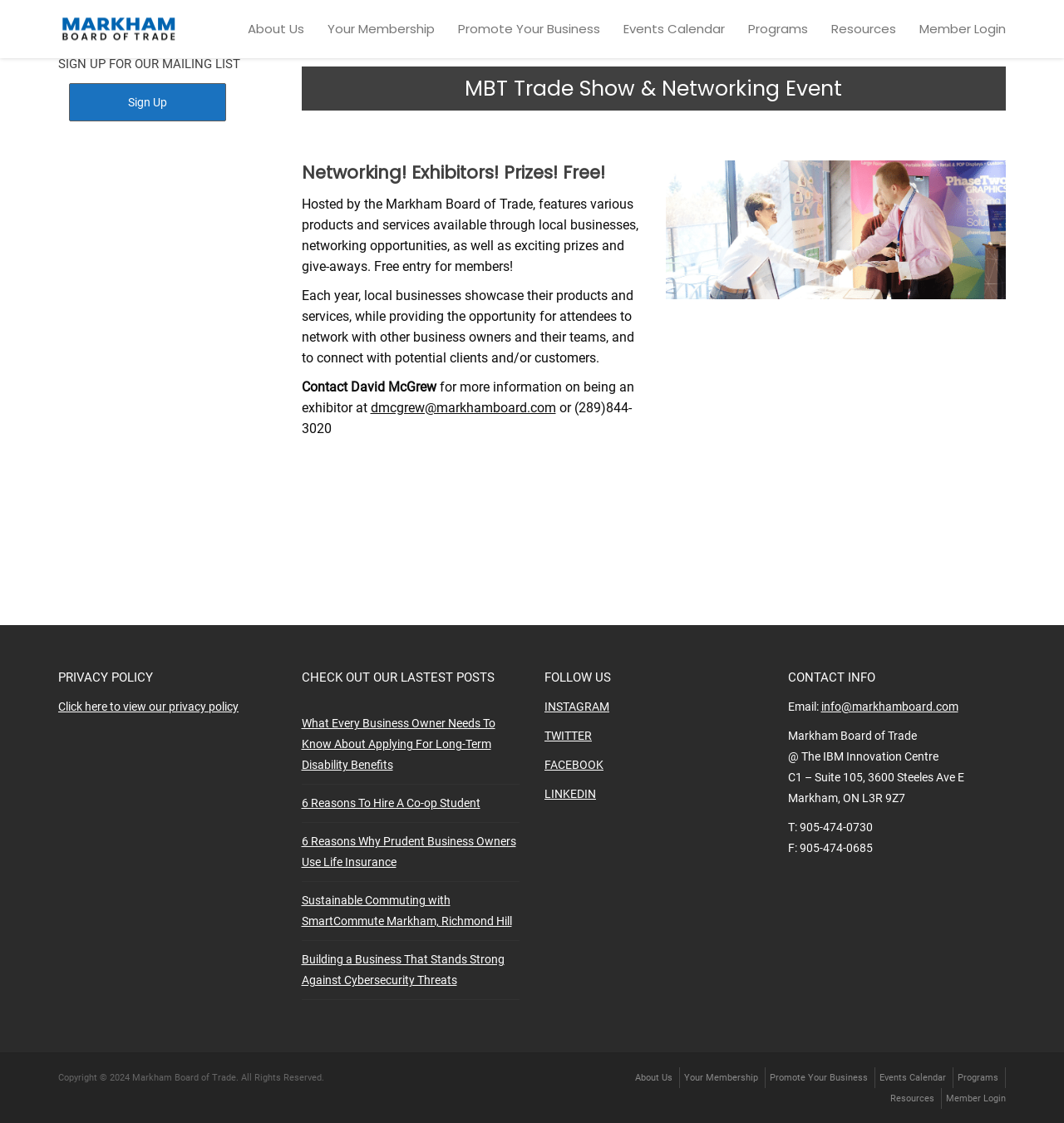Provide a short answer to the following question with just one word or phrase: What is the purpose of the MBT Trade Show?

Networking and showcasing products